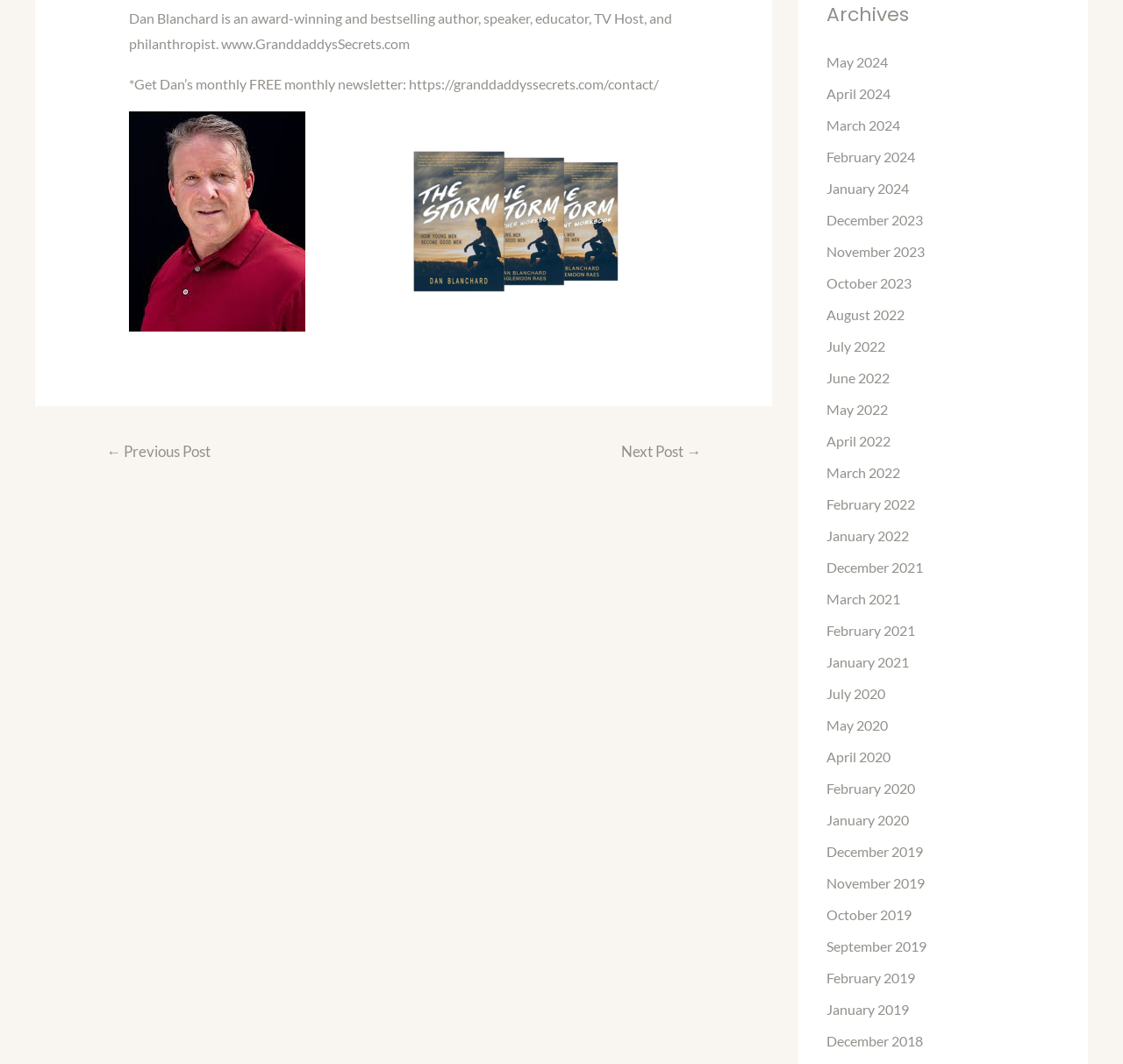Identify the bounding box coordinates for the region to click in order to carry out this instruction: "Share the article on Facebook". Provide the coordinates using four float numbers between 0 and 1, formatted as [left, top, right, bottom].

None